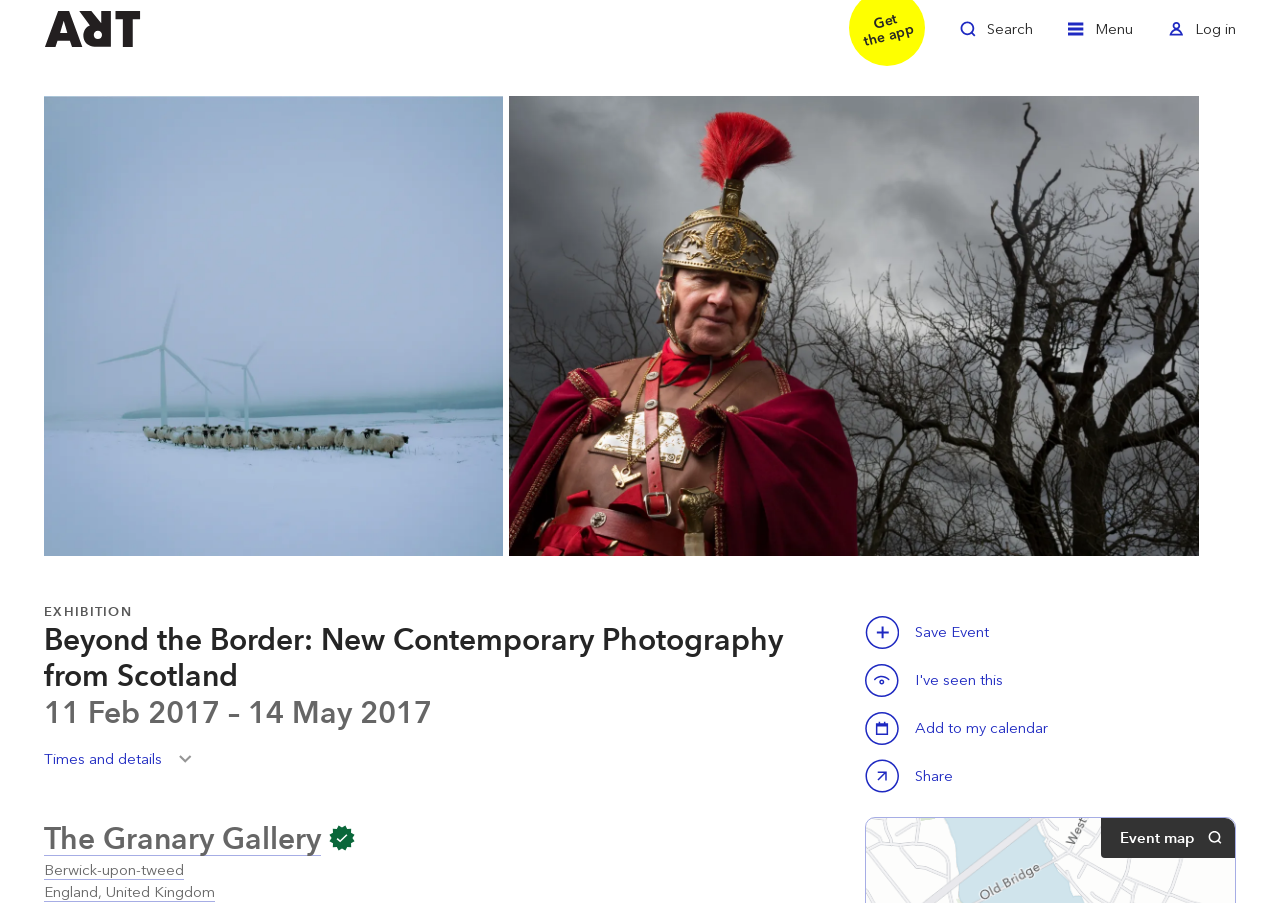Reply to the question with a single word or phrase:
What is the function of the 'Toggle Search' link?

To toggle search